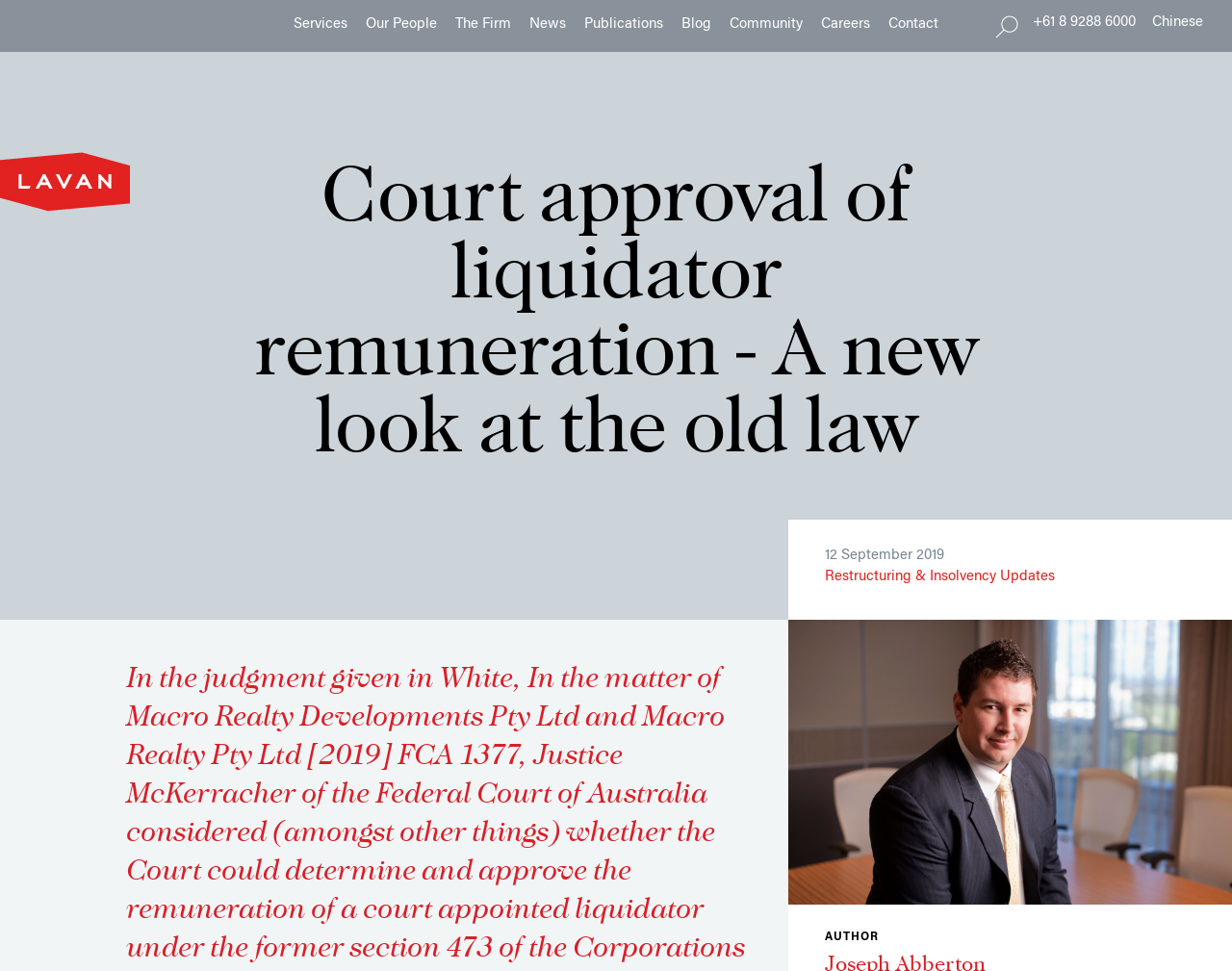Identify the bounding box coordinates of the section to be clicked to complete the task described by the following instruction: "Read the article title". The coordinates should be four float numbers between 0 and 1, formatted as [left, top, right, bottom].

[0.2, 0.161, 0.8, 0.478]